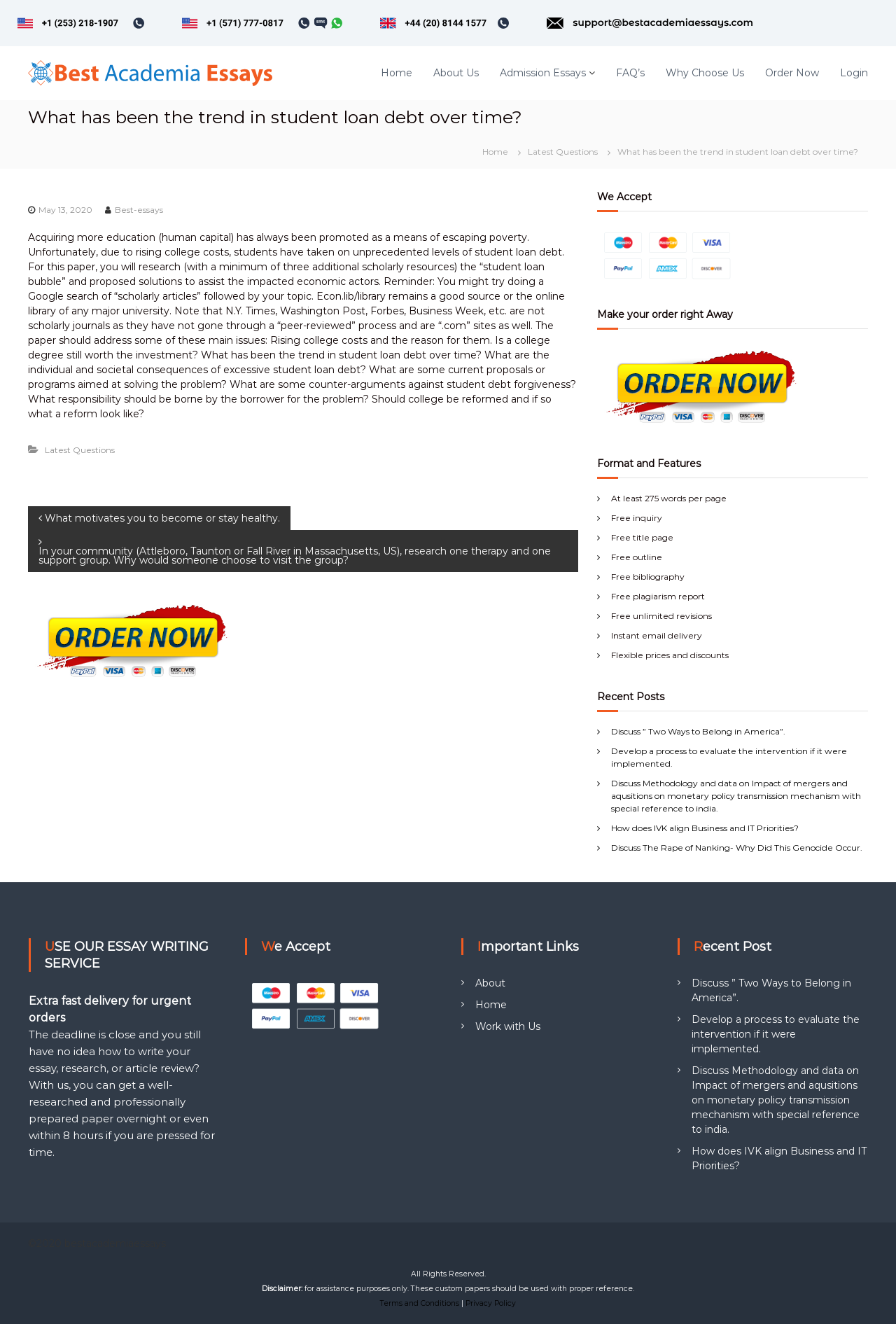Extract the bounding box of the UI element described as: "parent_node: May 13, 2020 Best-essays".

[0.031, 0.481, 0.266, 0.49]